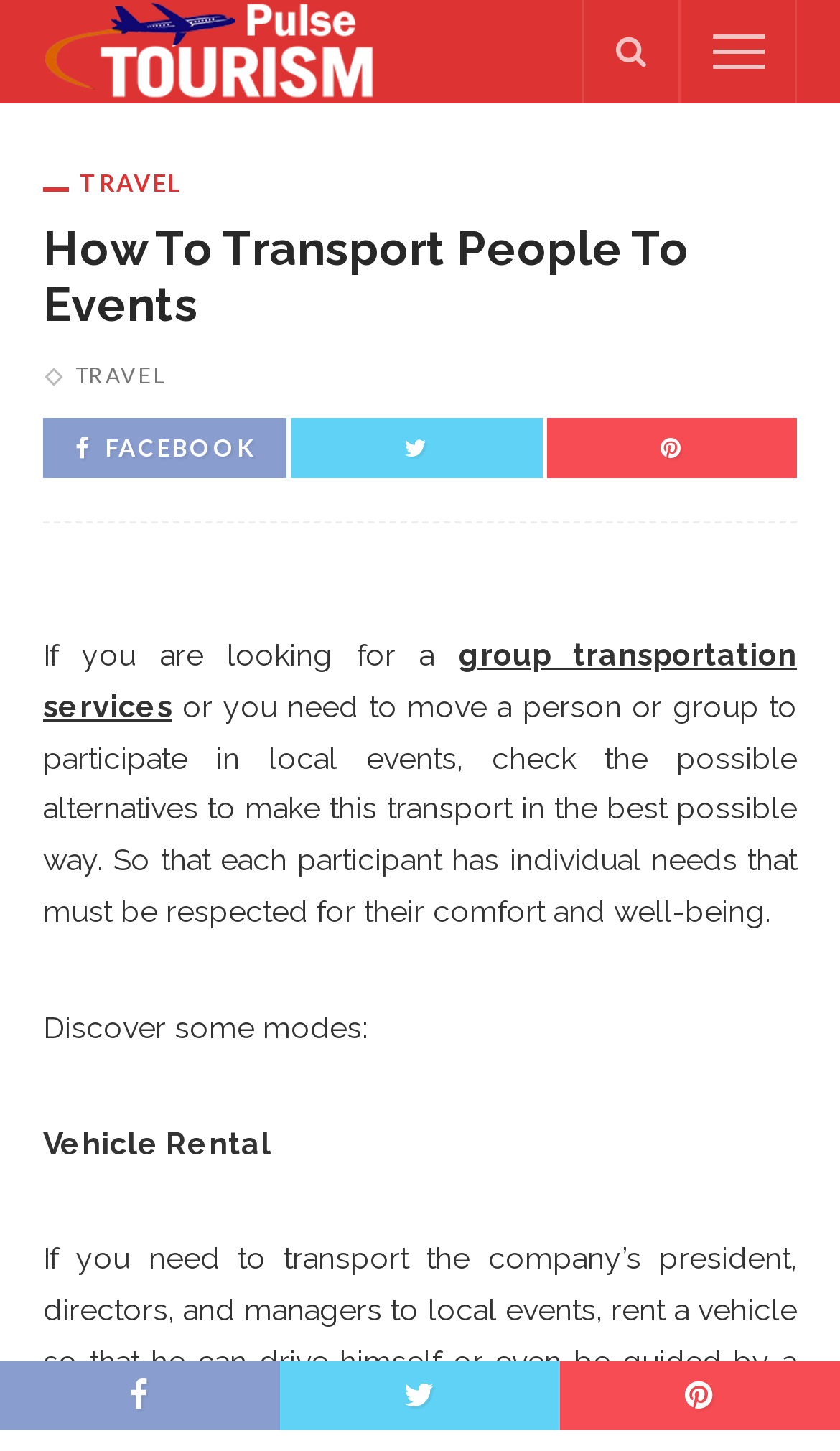Identify the bounding box coordinates of the clickable section necessary to follow the following instruction: "Open the menu". The coordinates should be presented as four float numbers from 0 to 1, i.e., [left, top, right, bottom].

[0.849, 0.018, 0.91, 0.053]